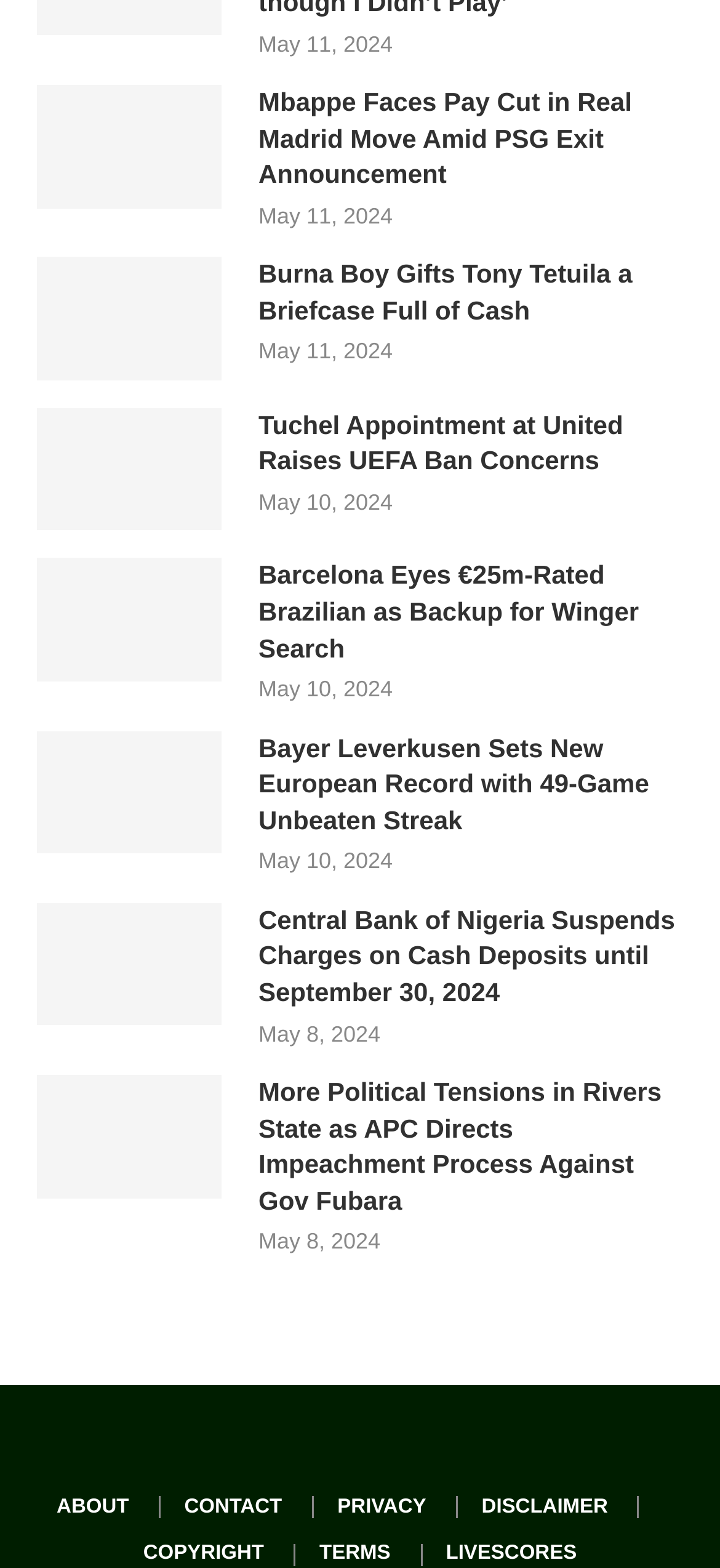Determine the bounding box coordinates of the UI element described below. Use the format (top-left x, top-left y, bottom-right x, bottom-right y) with floating point numbers between 0 and 1: Contact

[0.256, 0.951, 0.392, 0.971]